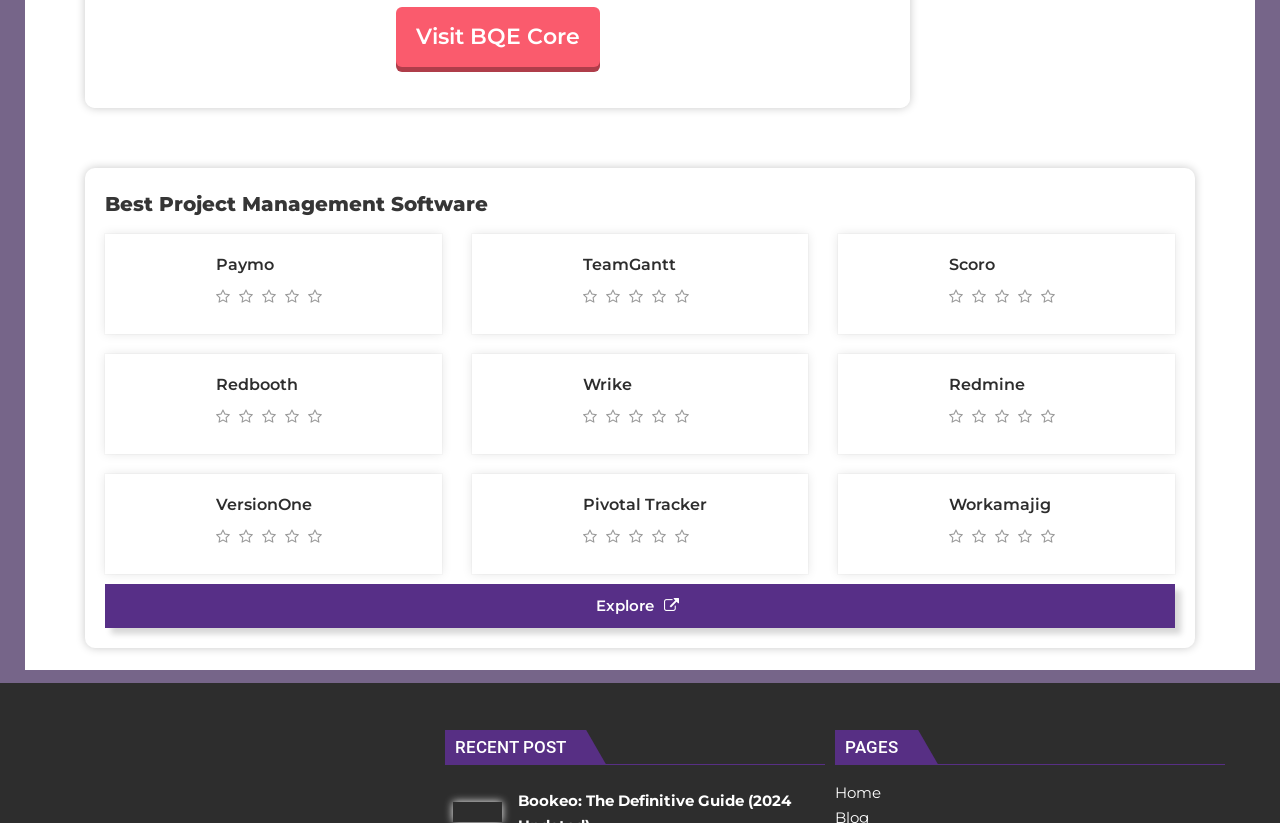Calculate the bounding box coordinates for the UI element based on the following description: "Visit BQE Core". Ensure the coordinates are four float numbers between 0 and 1, i.e., [left, top, right, bottom].

[0.309, 0.008, 0.468, 0.081]